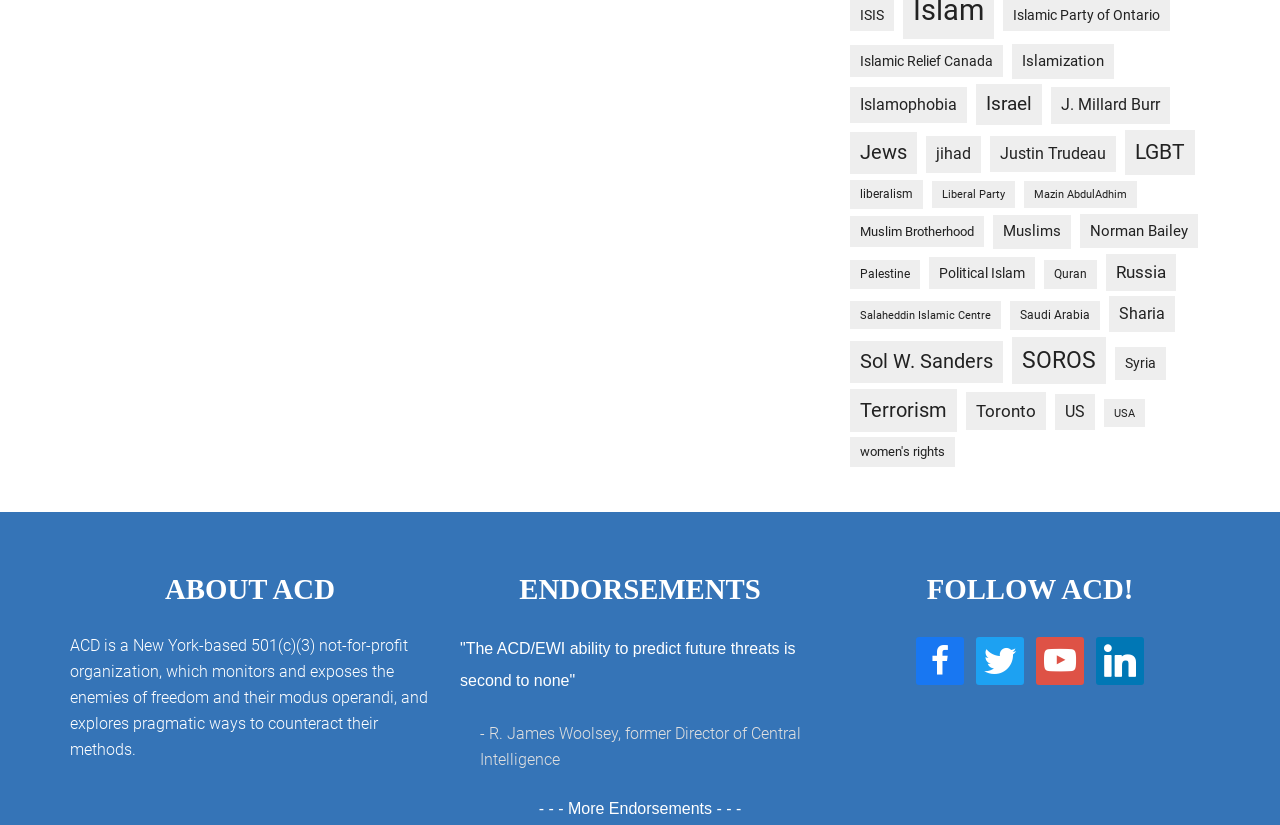Determine the bounding box coordinates of the region that needs to be clicked to achieve the task: "Read about ACD".

[0.055, 0.694, 0.336, 0.738]